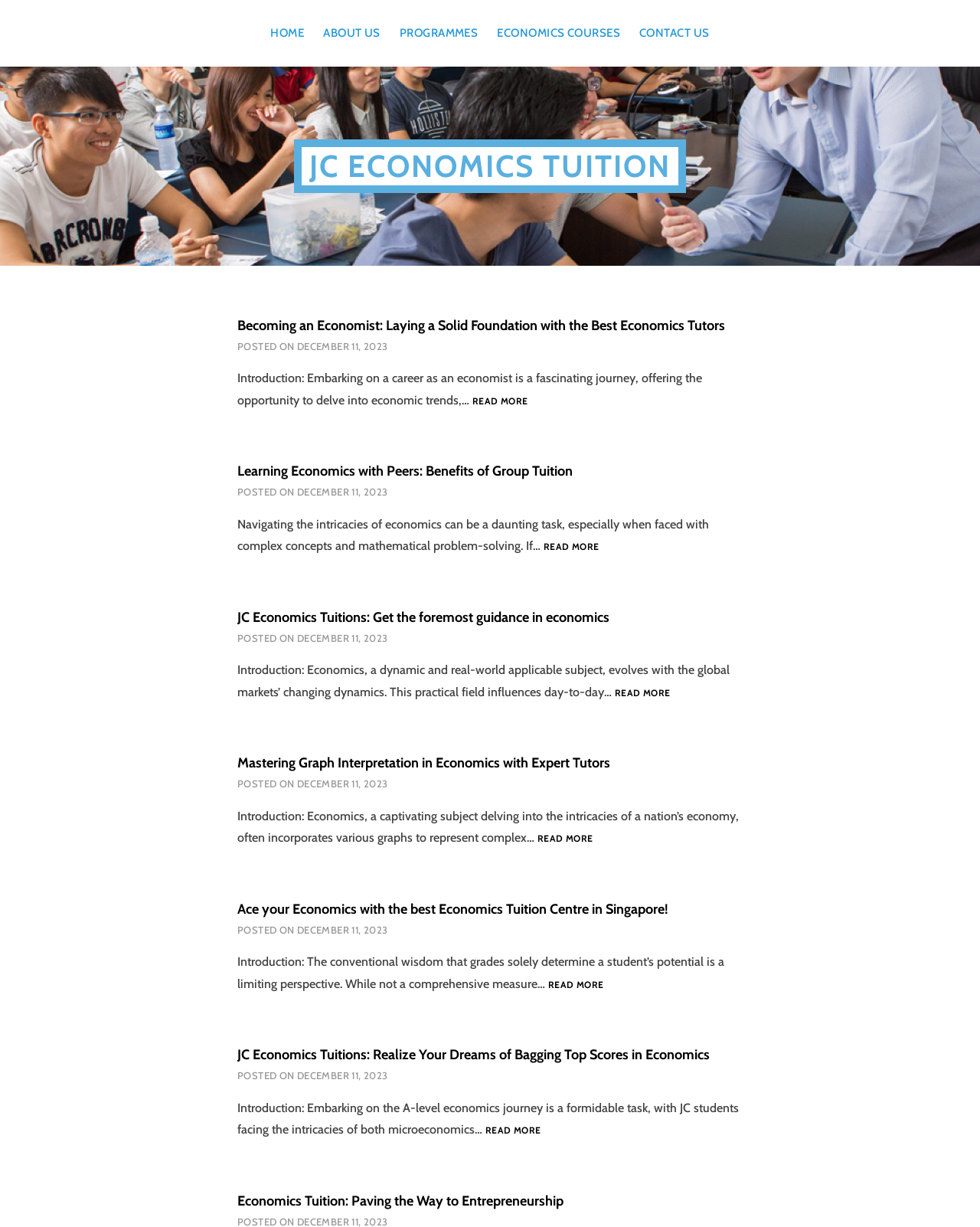Pinpoint the bounding box coordinates of the clickable element to carry out the following instruction: "Click the JC ECONOMICS TUITION link."

[0.3, 0.113, 0.7, 0.157]